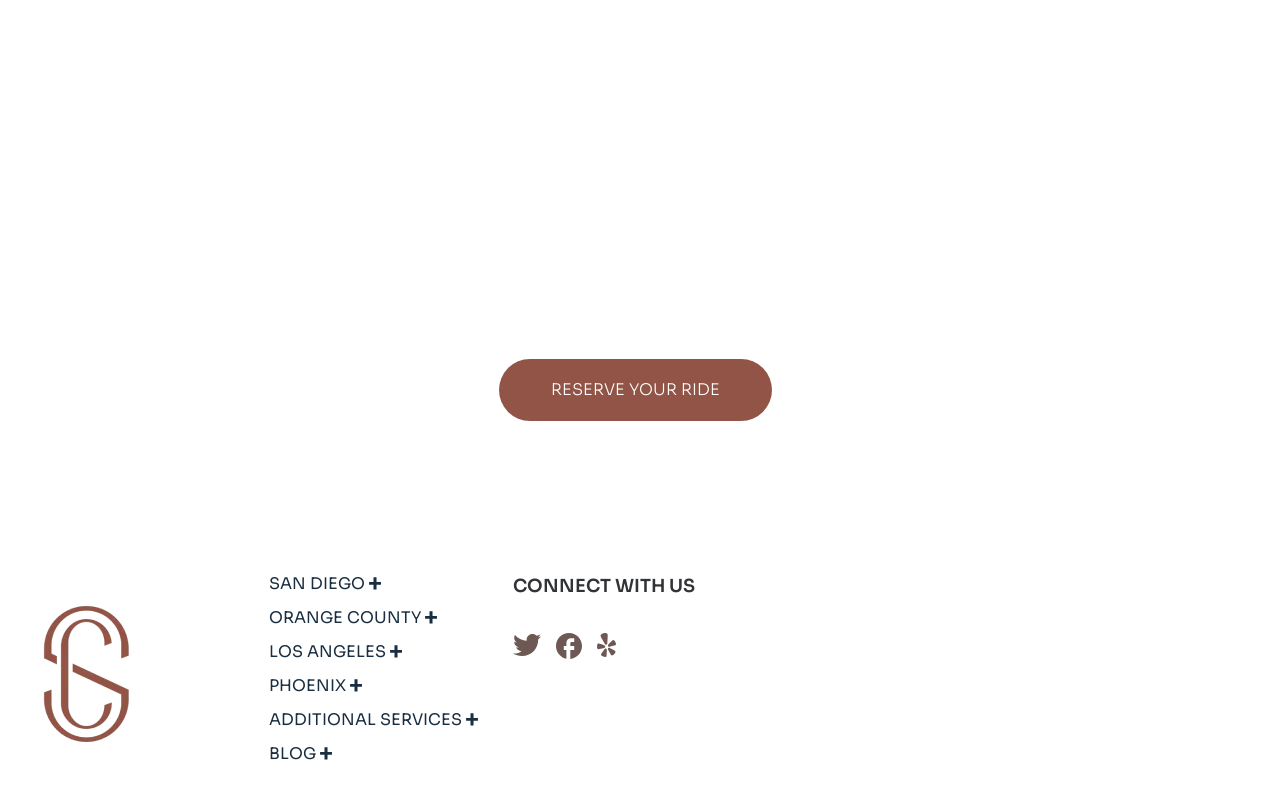How many locations are listed?
Please answer the question with a detailed and comprehensive explanation.

There are four locations listed on the webpage, which are SAN DIEGO, ORANGE COUNTY, LOS ANGELES, and PHOENIX, each with an accompanying image.